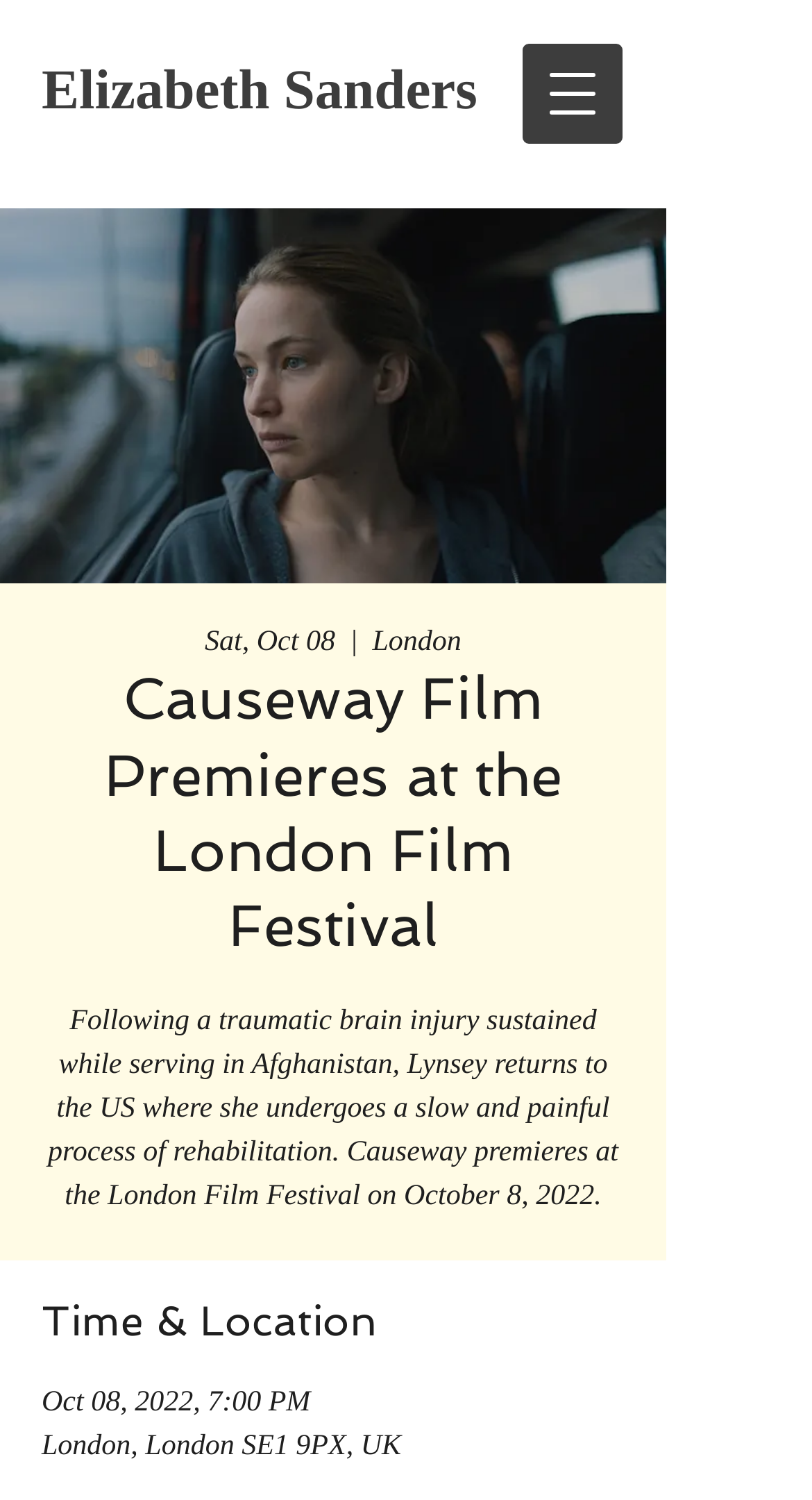What is the time of the premiere of Causeway?
Look at the image and respond with a single word or a short phrase.

7:00 PM